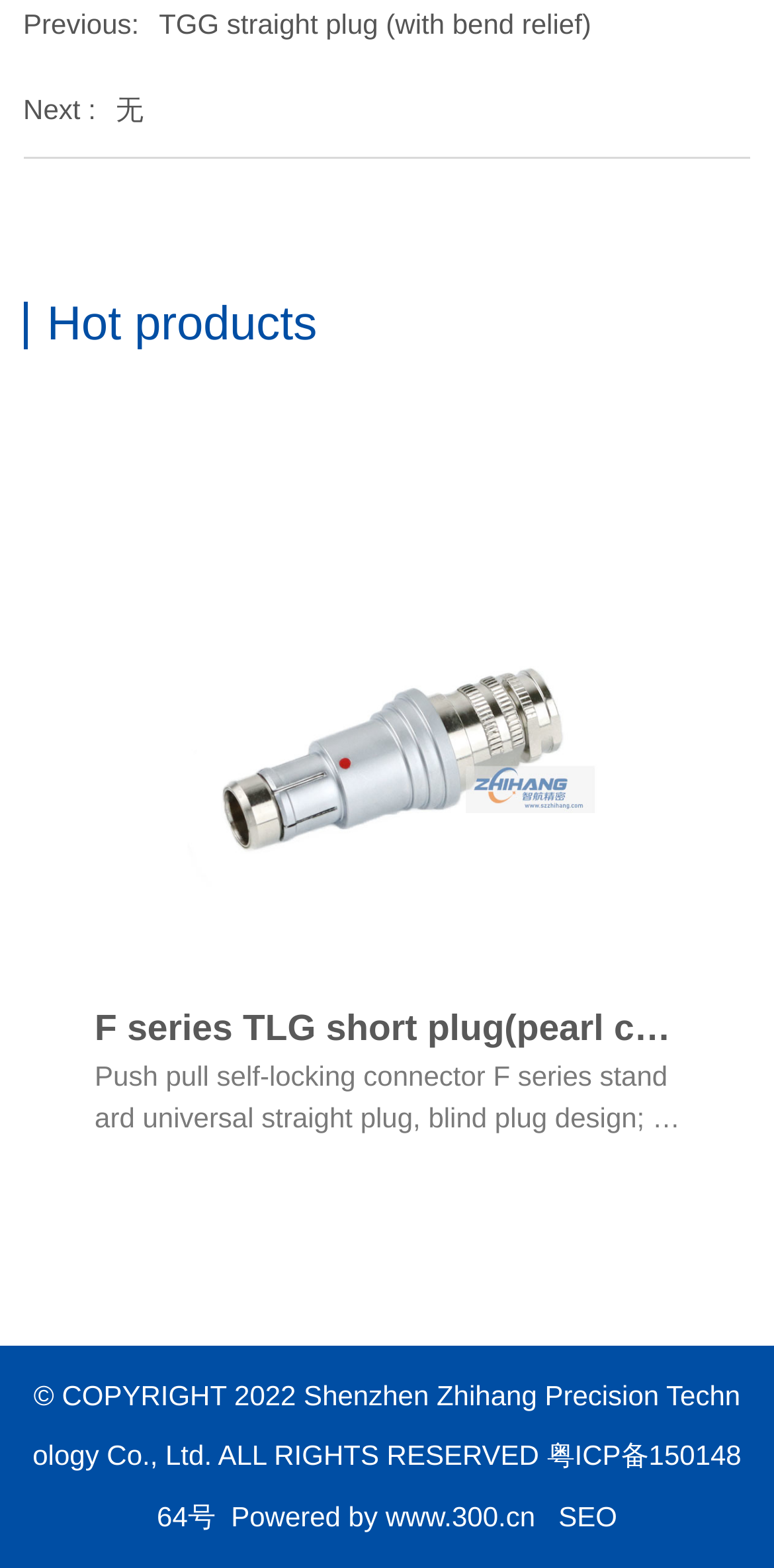Extract the bounding box for the UI element that matches this description: "name="comment"".

None